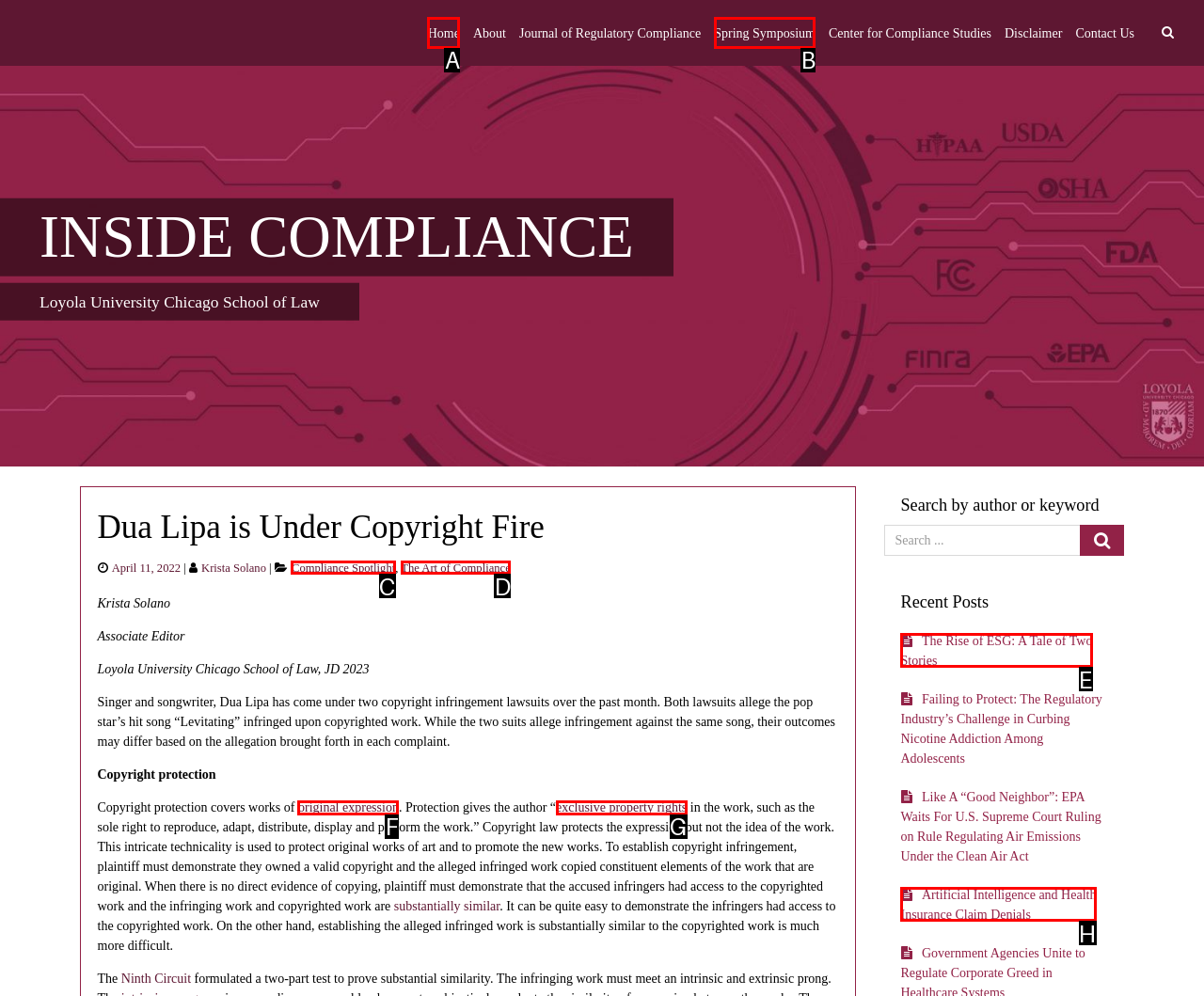From the available choices, determine which HTML element fits this description: The Art of Compliance Respond with the correct letter.

D